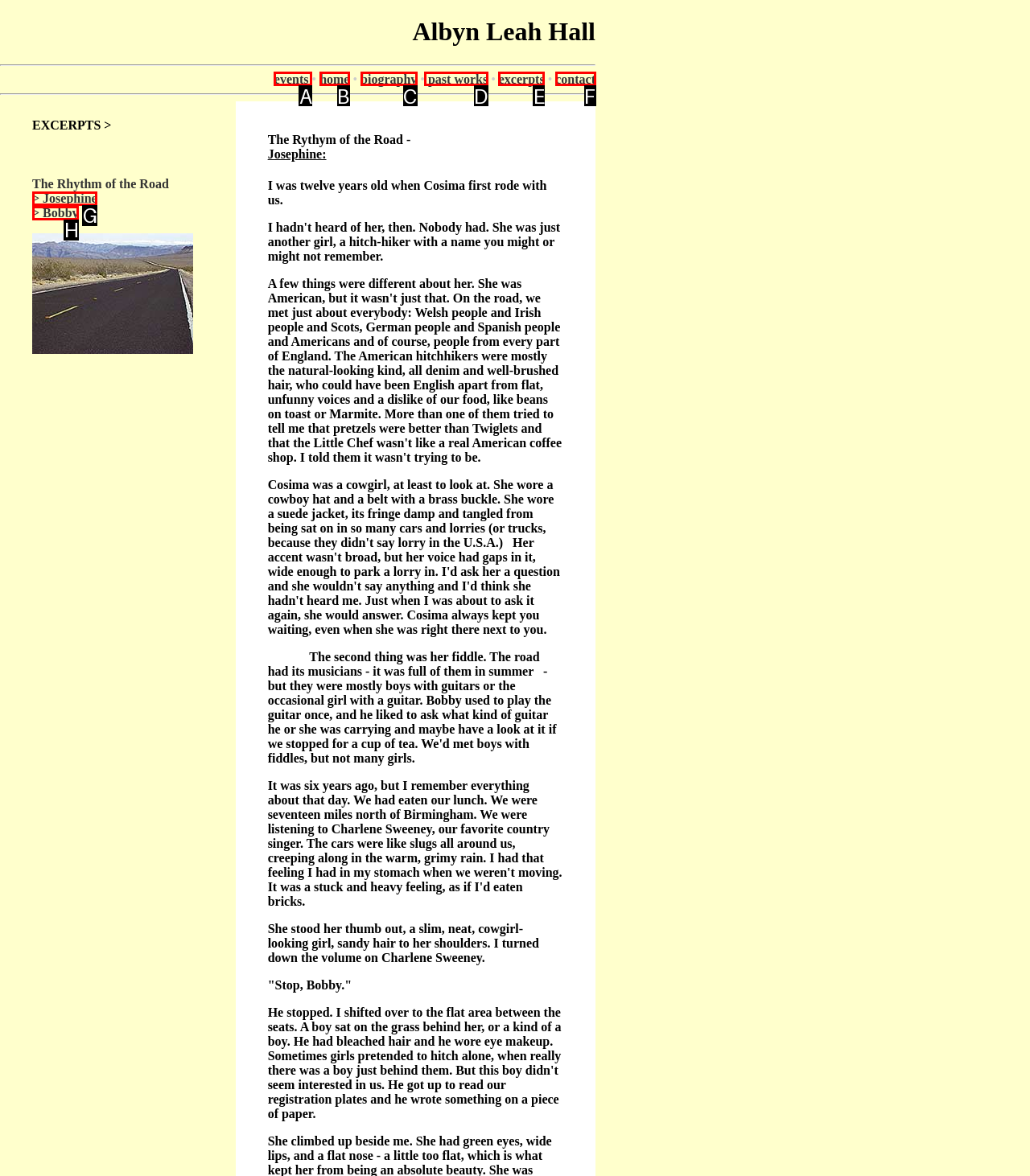Looking at the description: > Josephine, identify which option is the best match and respond directly with the letter of that option.

G